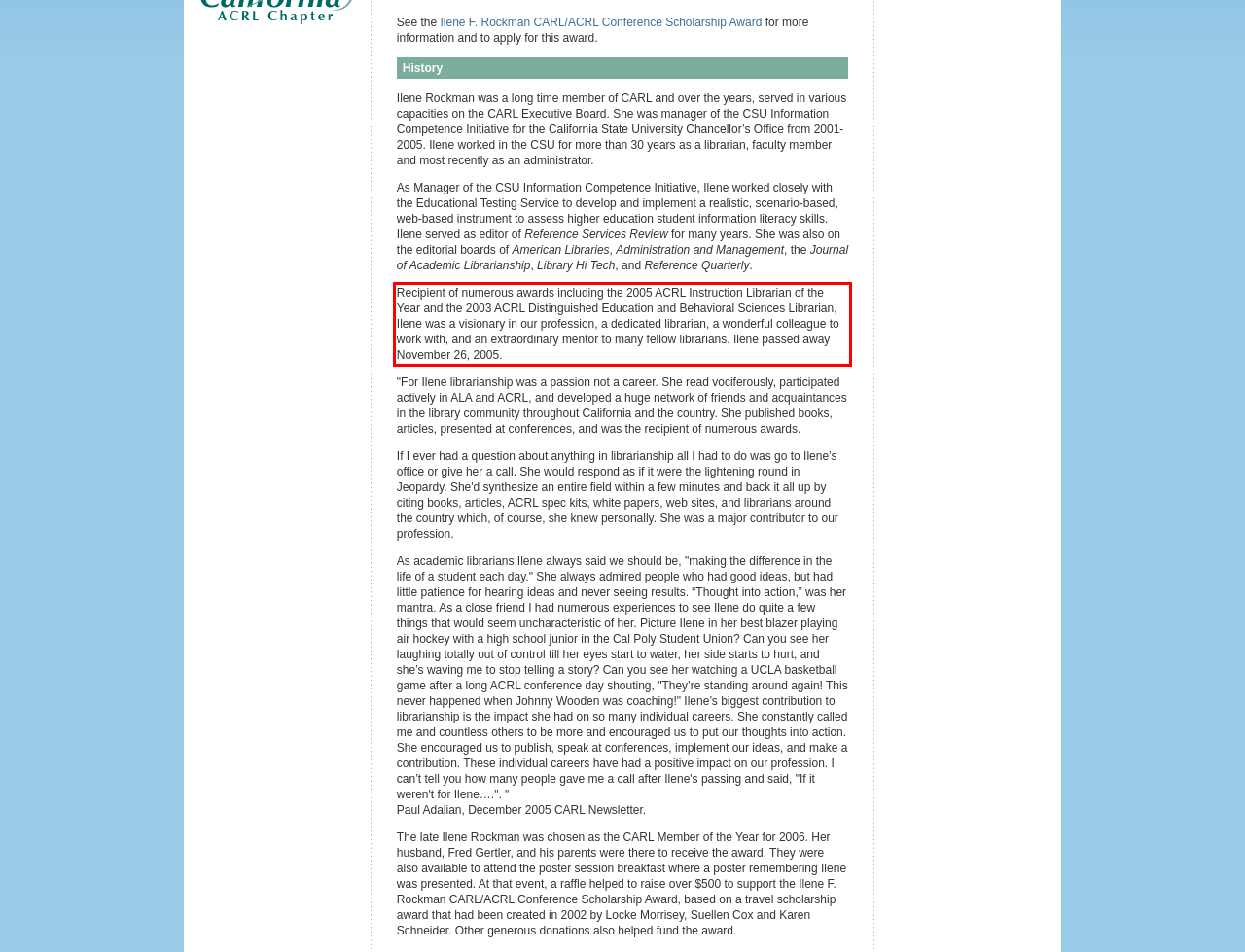You are provided with a webpage screenshot that includes a red rectangle bounding box. Extract the text content from within the bounding box using OCR.

Recipient of numerous awards including the 2005 ACRL Instruction Librarian of the Year and the 2003 ACRL Distinguished Education and Behavioral Sciences Librarian, Ilene was a visionary in our profession, a dedicated librarian, a wonderful colleague to work with, and an extraordinary mentor to many fellow librarians. Ilene passed away November 26, 2005.